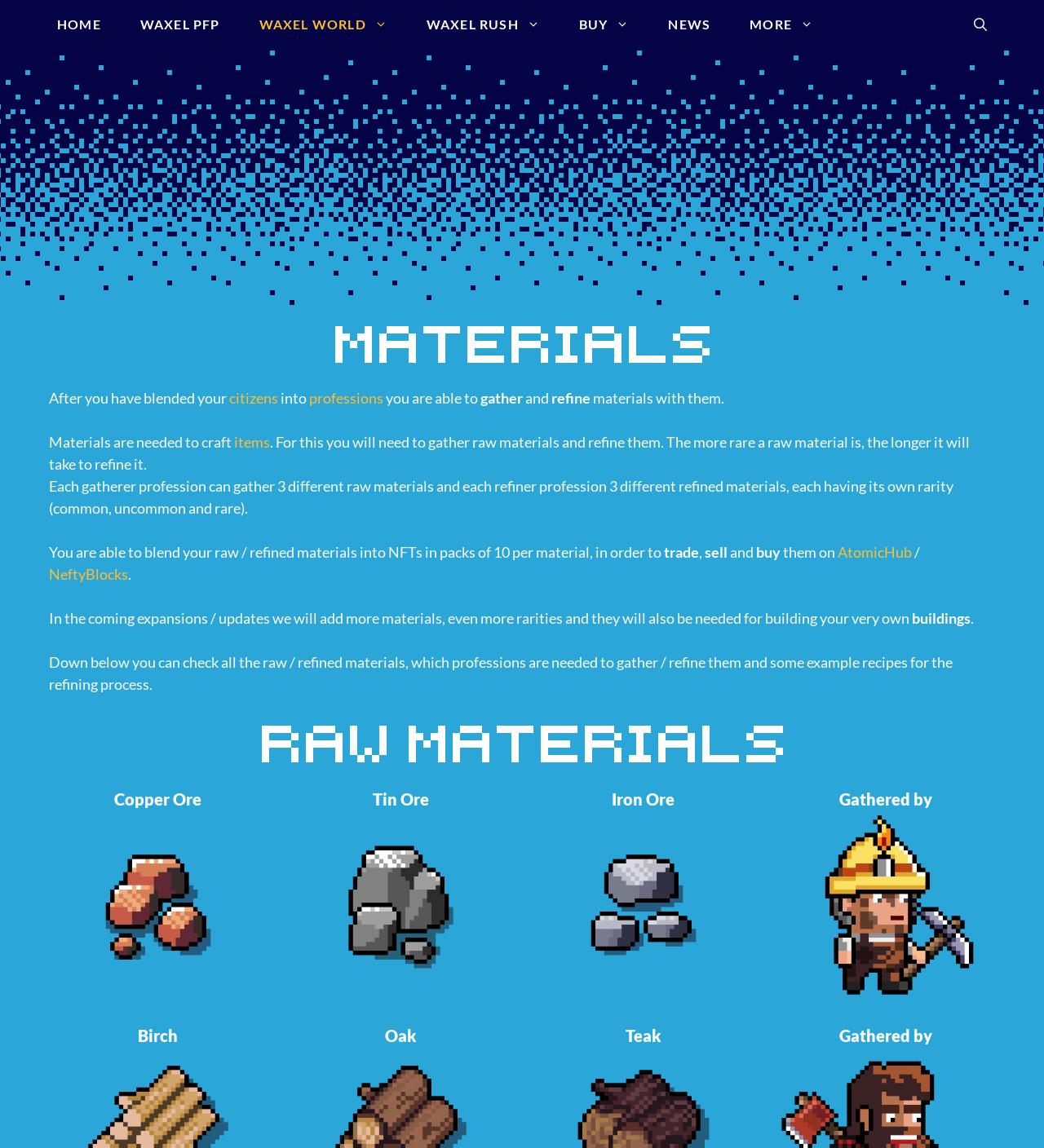Based on the image, please elaborate on the answer to the following question:
What is needed to craft items?

The webpage explains that materials are needed to craft items, and for this, you will need to gather raw materials and refine them.